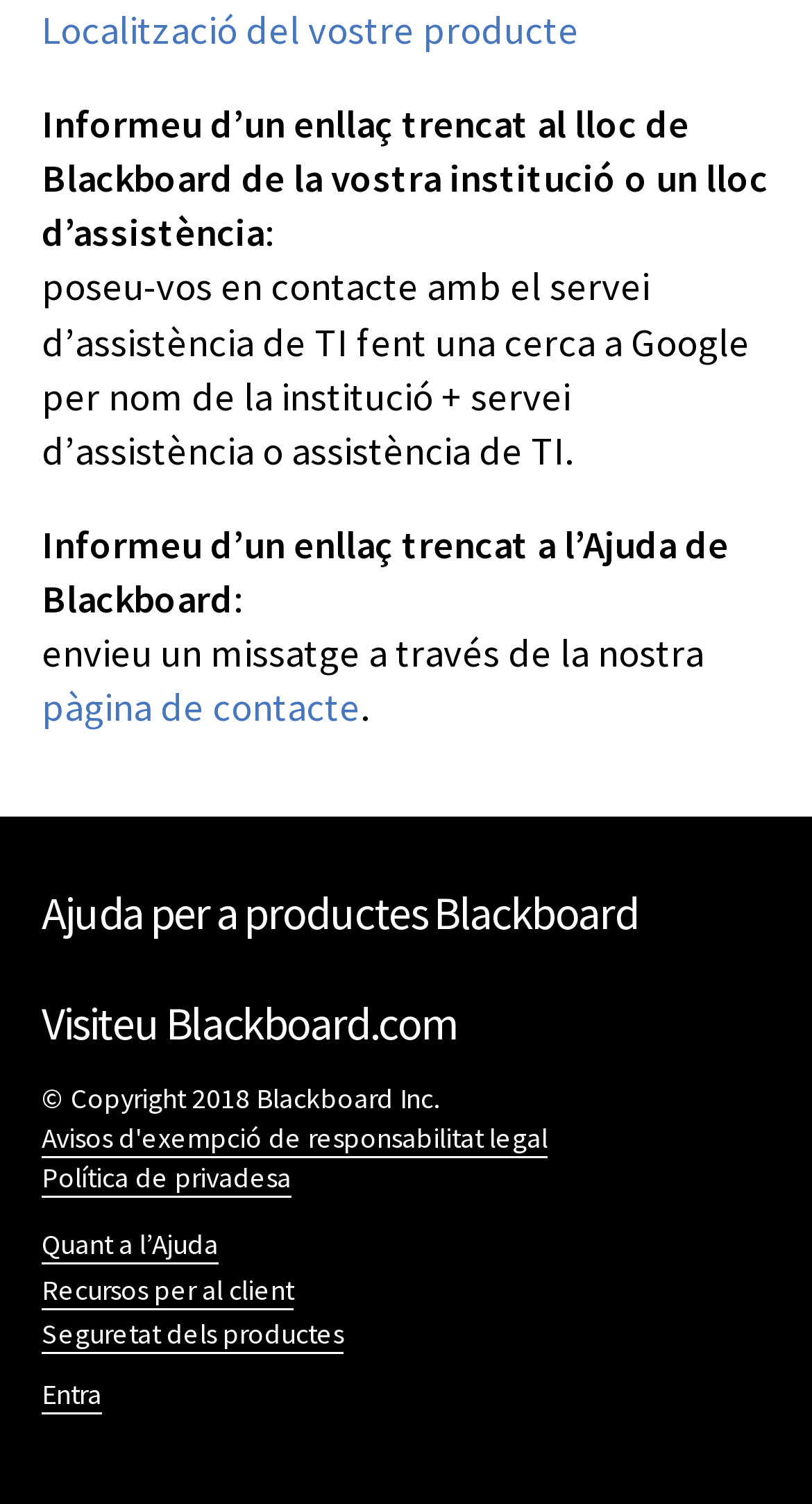How can users get in touch with Blackboard?
Please provide a single word or phrase in response based on the screenshot.

Through contact page